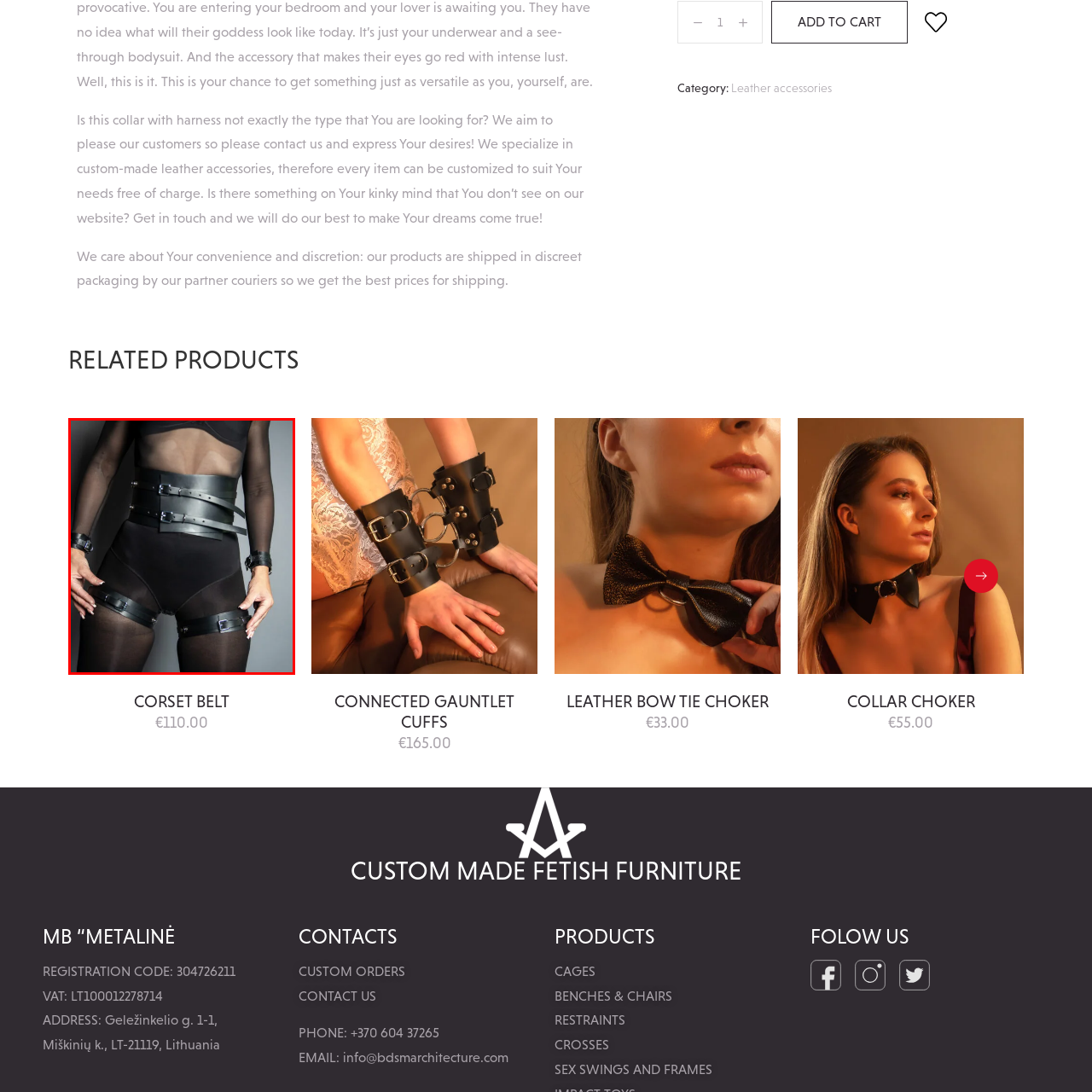Look at the image inside the red box and answer the question with a single word or phrase:
What is the purpose of the corset belt?

Accentuating the model's figure